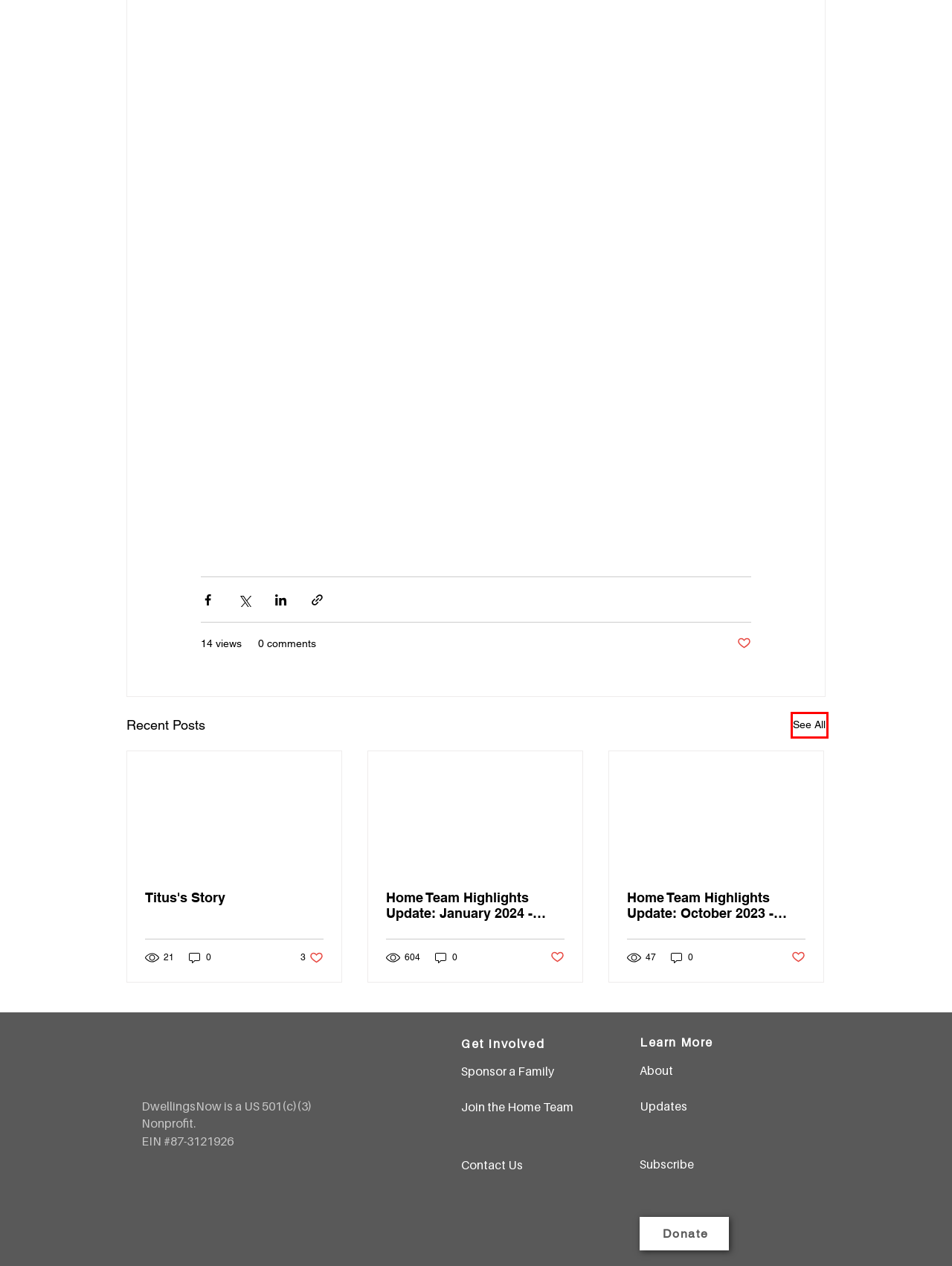Assess the screenshot of a webpage with a red bounding box and determine which webpage description most accurately matches the new page after clicking the element within the red box. Here are the options:
A. Sponsor a Family | Dwellingsnow
B. Home - Bob's Corn & Pumpkin Farm
C. Home Team Highlights Update: January 2024 - March 2024
D. About | Dwellingsnow
E. Updates | Dwellingsnow
F. Build Homes for Families in Need | DwellingsNow
G. Titus's Story
H. Home Team Highlights Update: October 2023 - December 2023

E